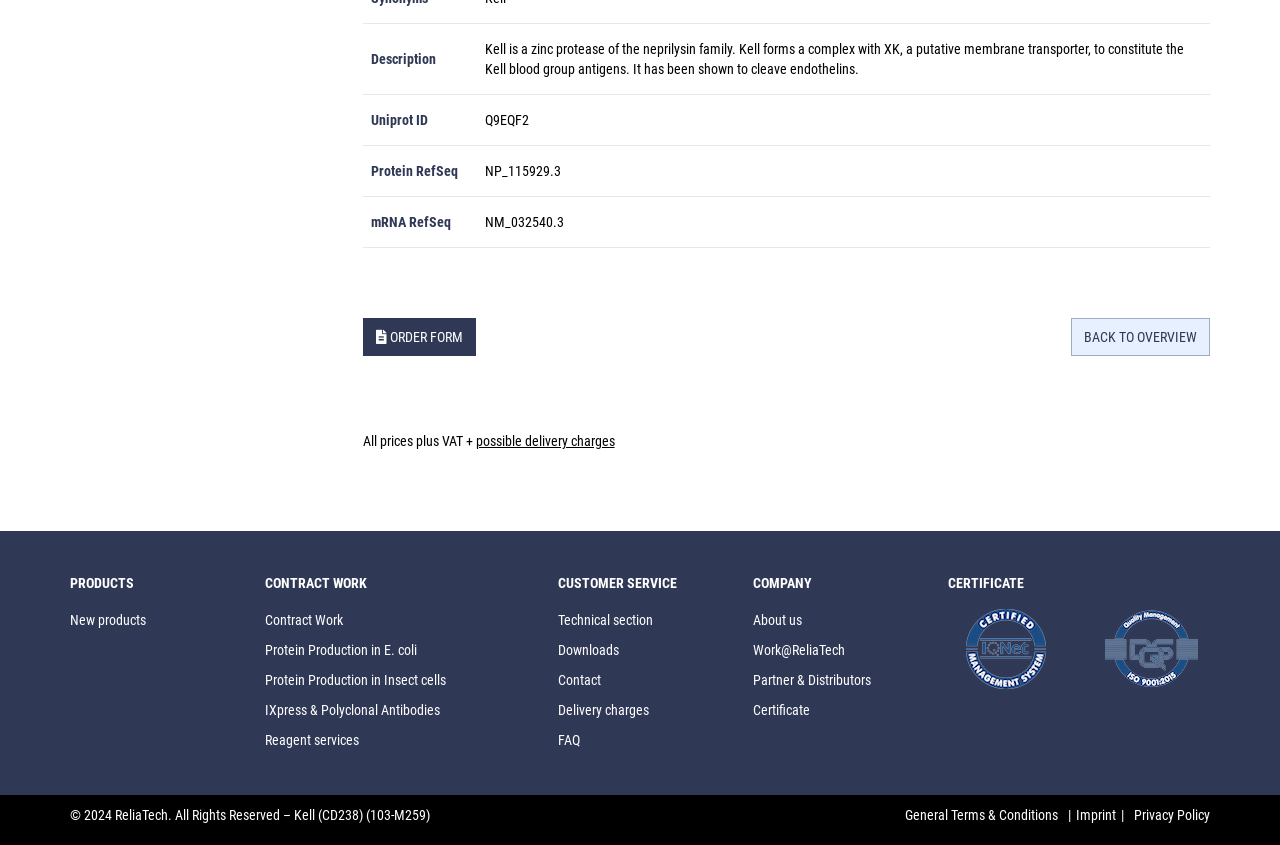Find the bounding box of the UI element described as: "Protein Production in Insect cells". The bounding box coordinates should be given as four float values between 0 and 1, i.e., [left, top, right, bottom].

[0.207, 0.795, 0.348, 0.814]